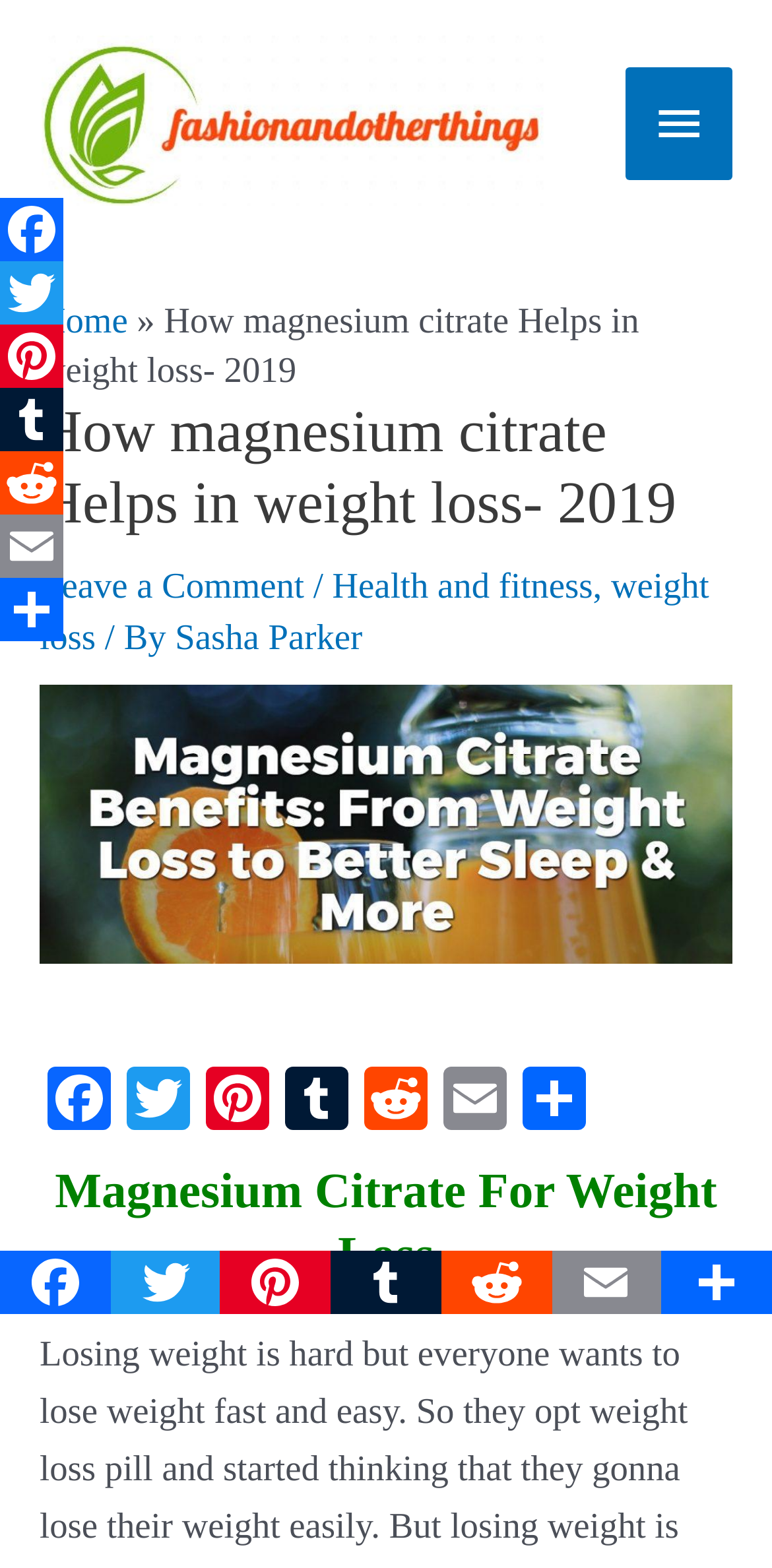Bounding box coordinates are specified in the format (top-left x, top-left y, bottom-right x, bottom-right y). All values are floating point numbers bounded between 0 and 1. Please provide the bounding box coordinate of the region this sentence describes: JGould

None